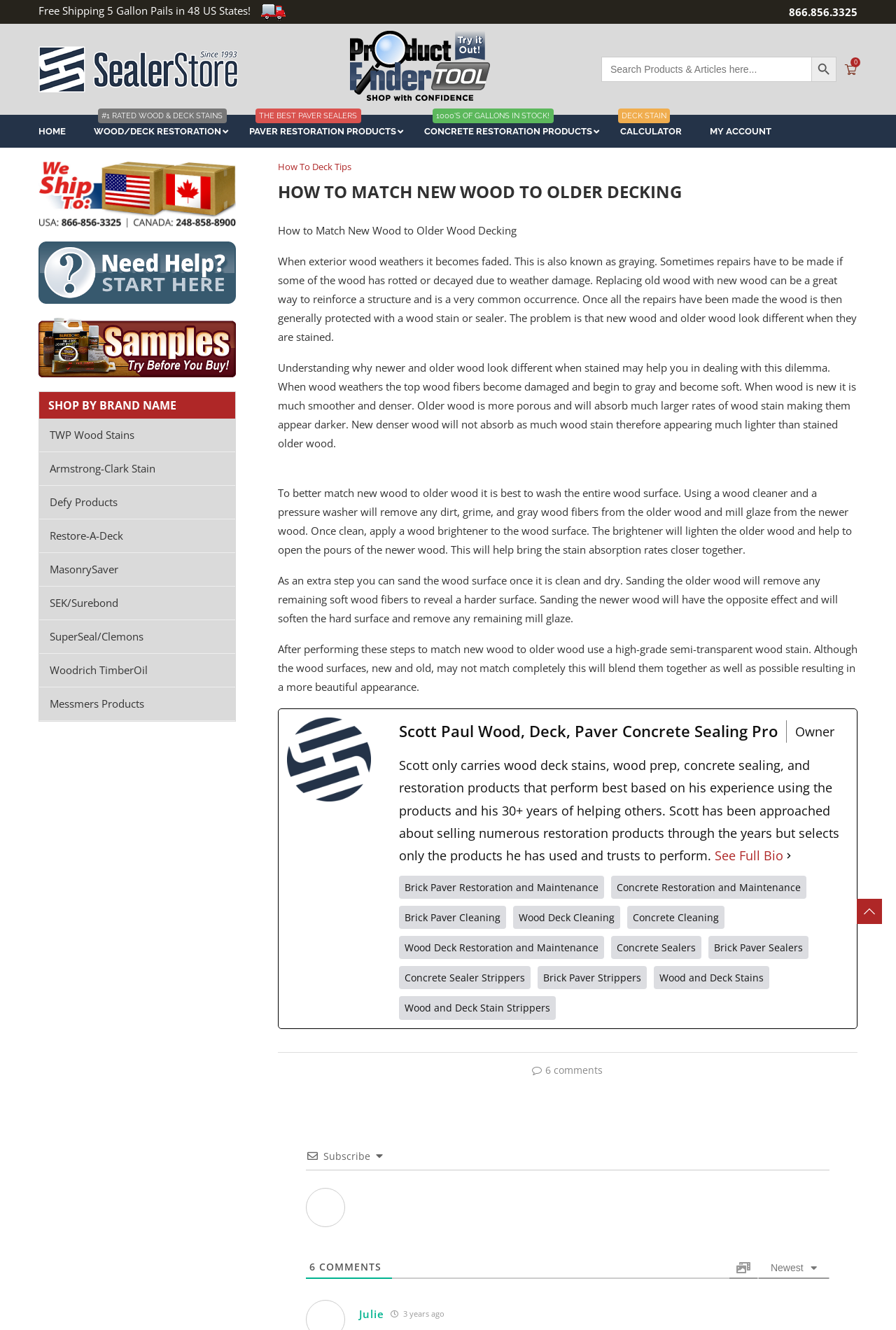What is the topic of the webpage?
Look at the screenshot and respond with a single word or phrase.

Wood decking